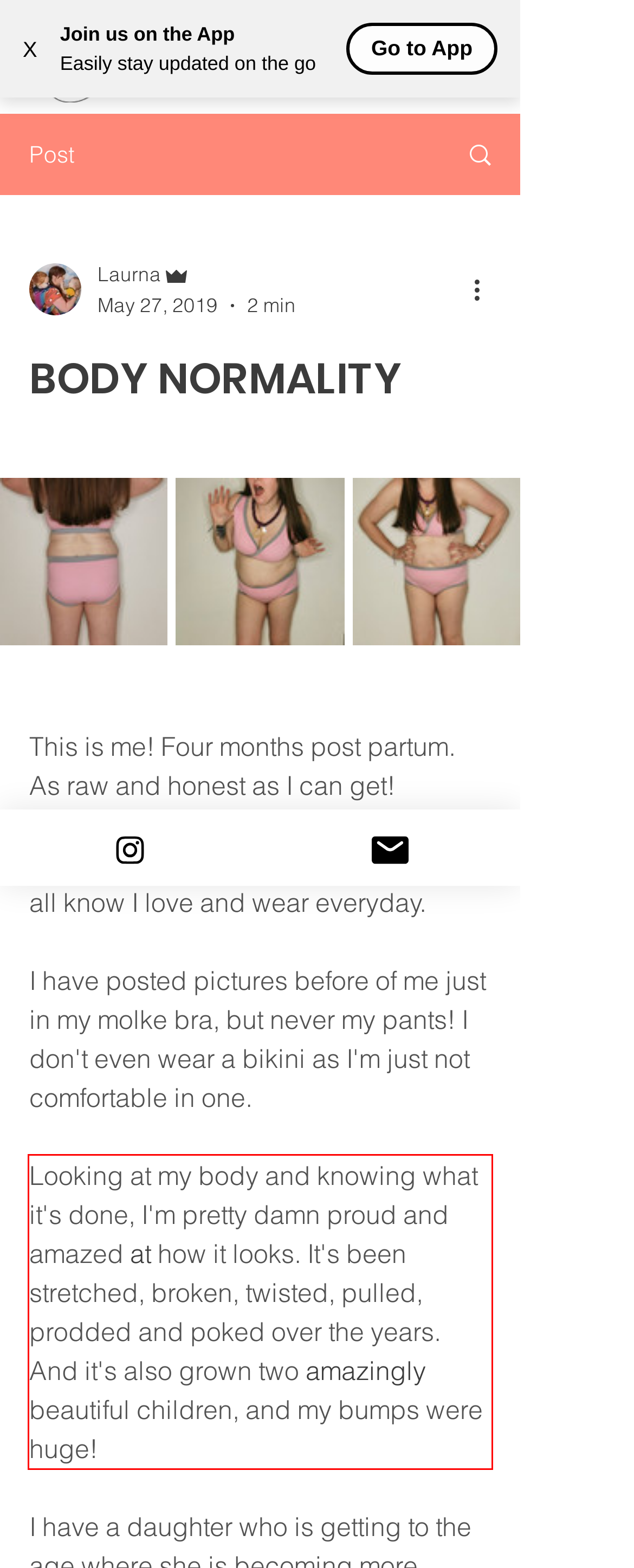Given a screenshot of a webpage containing a red rectangle bounding box, extract and provide the text content found within the red bounding box.

Looking at my body and knowing what it's done, I'm pretty damn proud and amazed at how it looks. It's been stretched, broken, twisted, pulled, prodded and poked over the years. And it's also grown two amazingly beautiful children, and my bumps were huge!